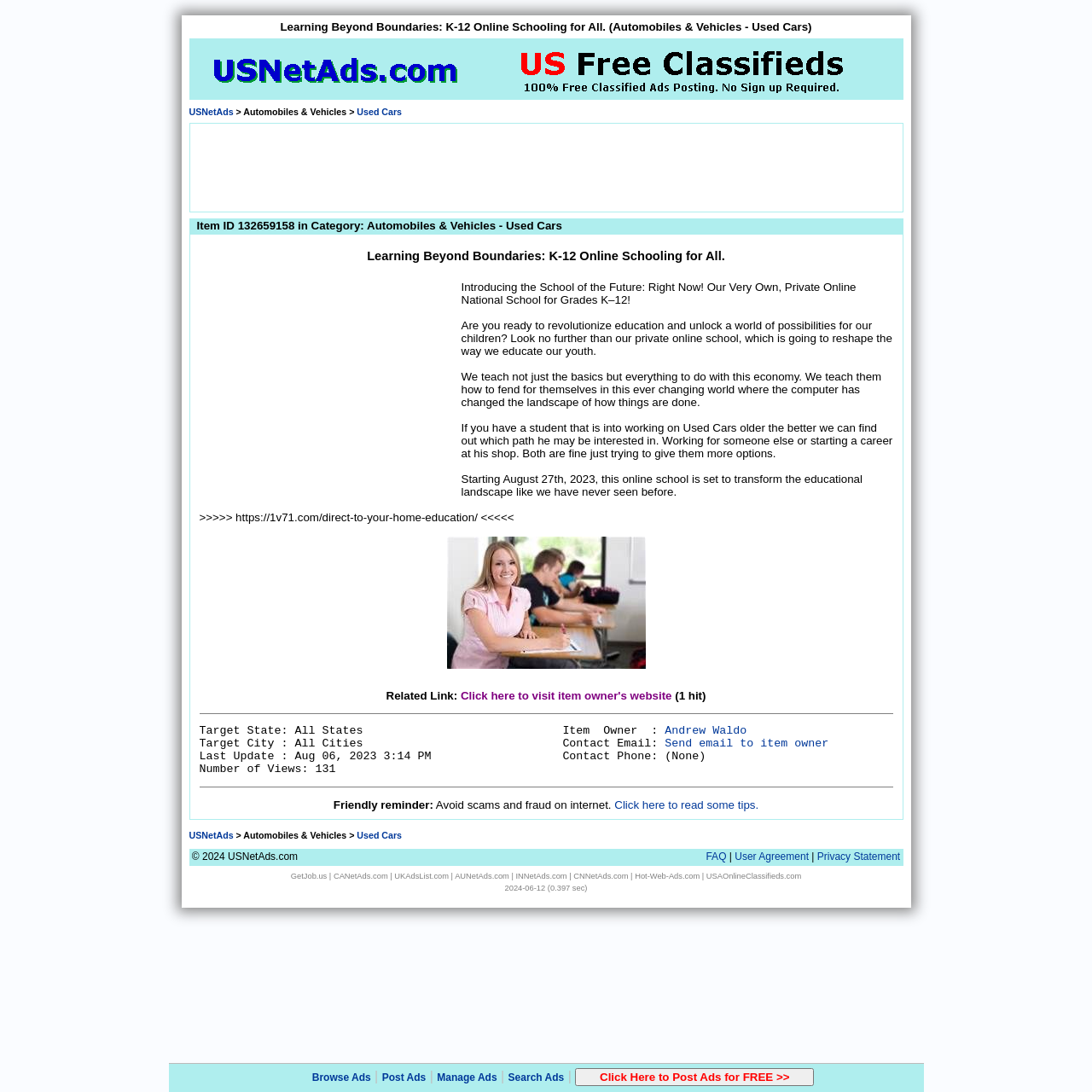Provide a thorough description of the webpage's content and layout.

This webpage is about an online school, "Learning Beyond Boundaries: K-12 Online Schooling for All", which is focused on providing education to students. At the top of the page, there is a heading with the school's name and a link to "USNetAds" on the left side. Below the heading, there is a brief description of the school, which is an online national school for grades K-12 that aims to revolutionize education and provide students with a wide range of skills.

On the left side of the page, there is a table with several rows, each containing information about the item, such as the item ID, category, and related links. The table also includes a section for the item owner's information, including their name, email, and phone number.

In the middle of the page, there is a large section dedicated to the school's description, which includes several paragraphs of text. The text explains the school's mission, its focus on teaching students how to fend for themselves in a changing world, and its goal of providing students with a wide range of skills. There is also a link to a website where users can learn more about the school.

Below the school's description, there is a section with several links to related websites, including "GetJob.us", "CANetAds.com", and "USAOnlineClassifieds.com". There are also several buttons at the bottom of the page, including "Browse Ads", "Post Ads", "Manage Ads", and "Search Ads".

On the right side of the page, there is a section with several advertisements, including a large iframe advertisement at the top. There are also several links to other websites, including "Used Cars" and "Automobiles & Vehicles".

At the very bottom of the page, there is a copyright notice and a link to the website's FAQ, User Agreement, and Privacy Statement.